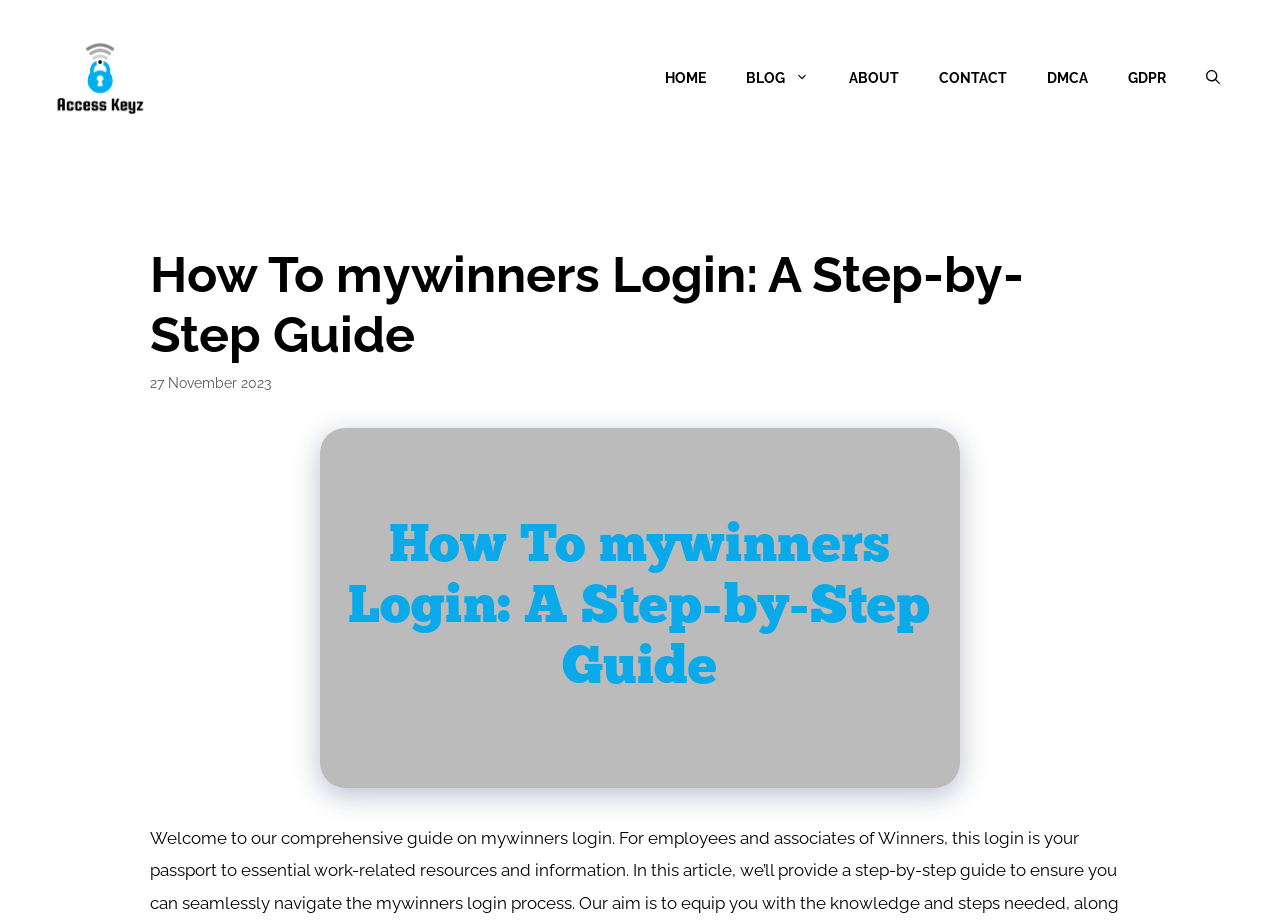Locate the bounding box coordinates of the UI element described by: "parent_node: @bestusefultips". Provide the coordinates as four float numbers between 0 and 1, formatted as [left, top, right, bottom].

None